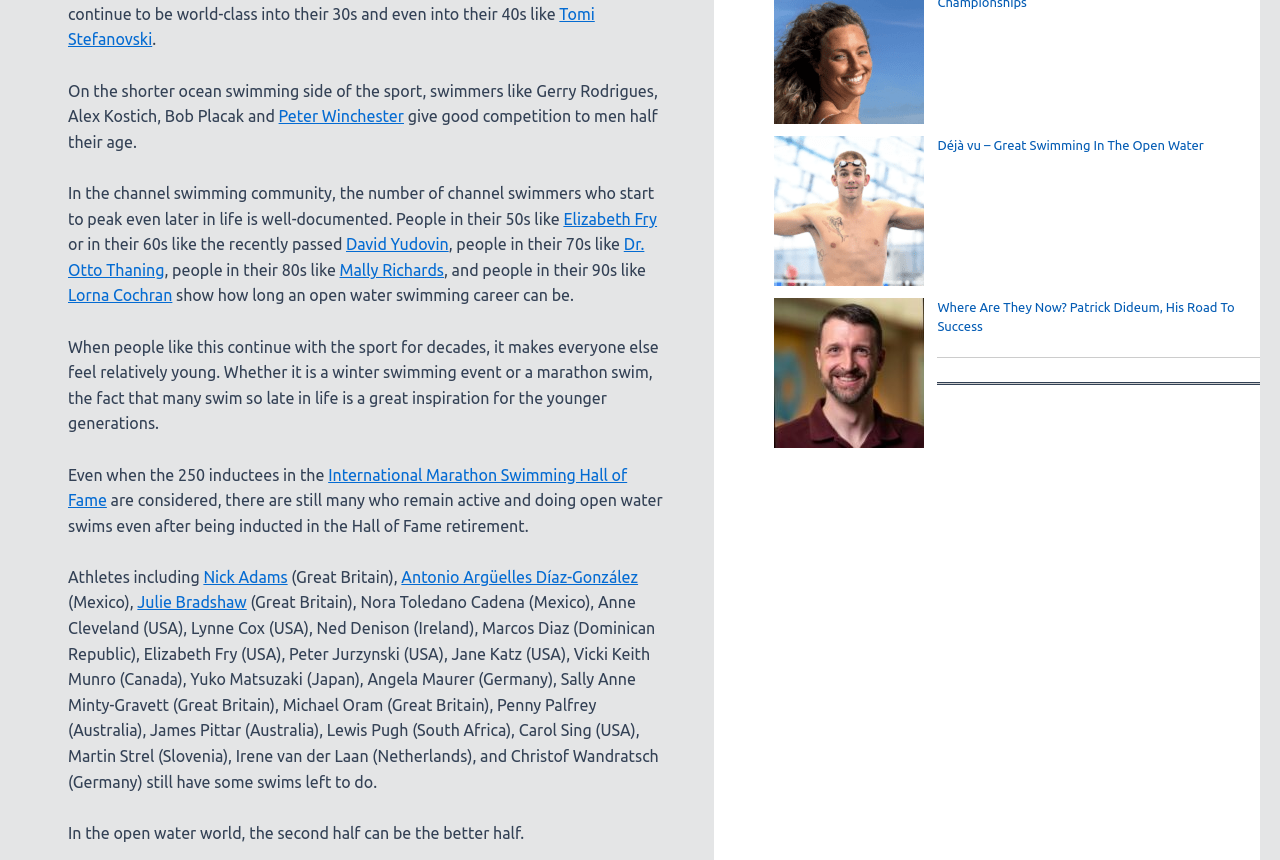Given the description: "Tomi Stefanovski", determine the bounding box coordinates of the UI element. The coordinates should be formatted as four float numbers between 0 and 1, [left, top, right, bottom].

[0.053, 0.006, 0.465, 0.056]